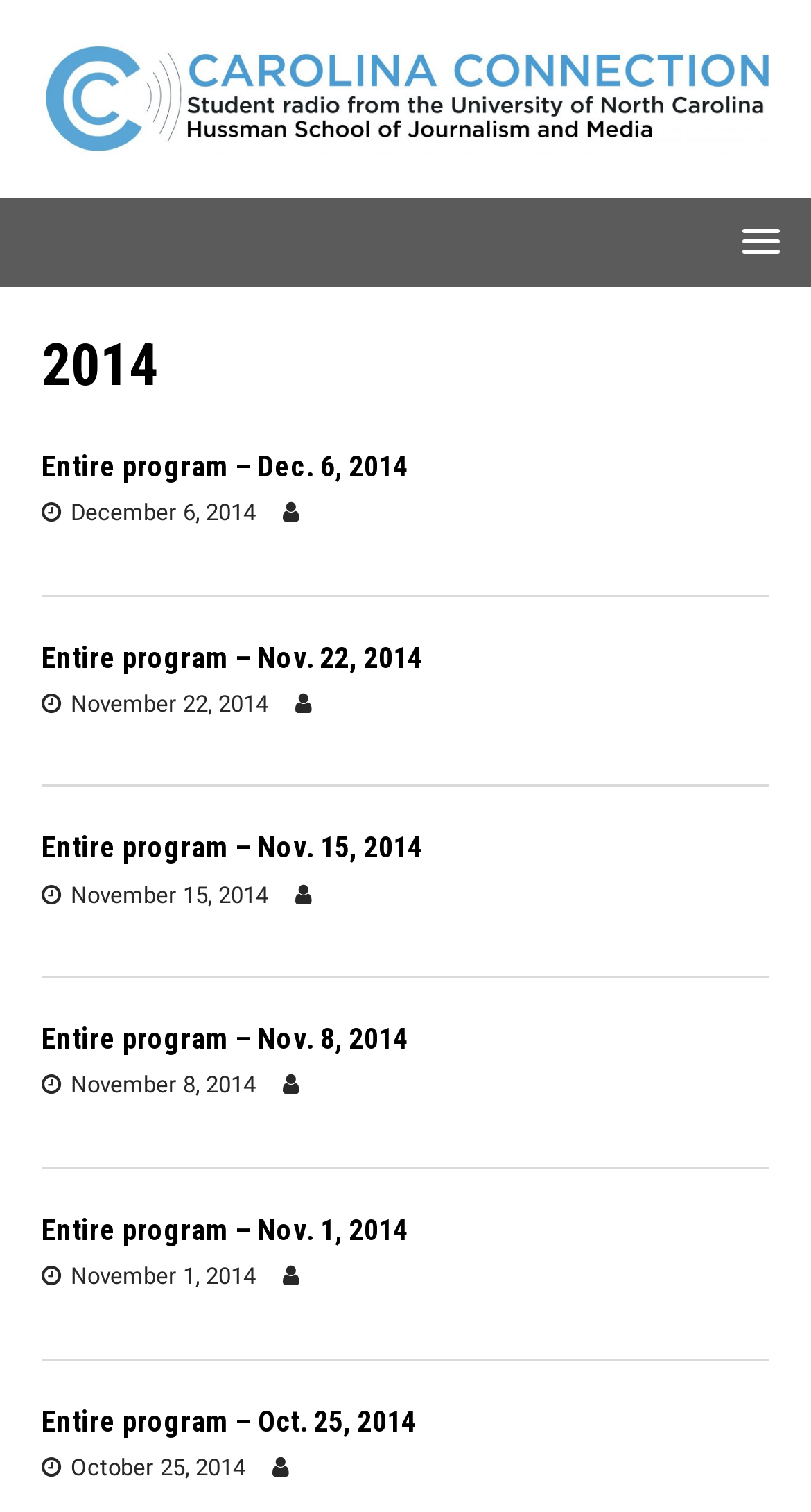Determine the bounding box coordinates of the clickable region to execute the instruction: "Click the first social media link". The coordinates should be four float numbers between 0 and 1, denoted as [left, top, right, bottom].

None